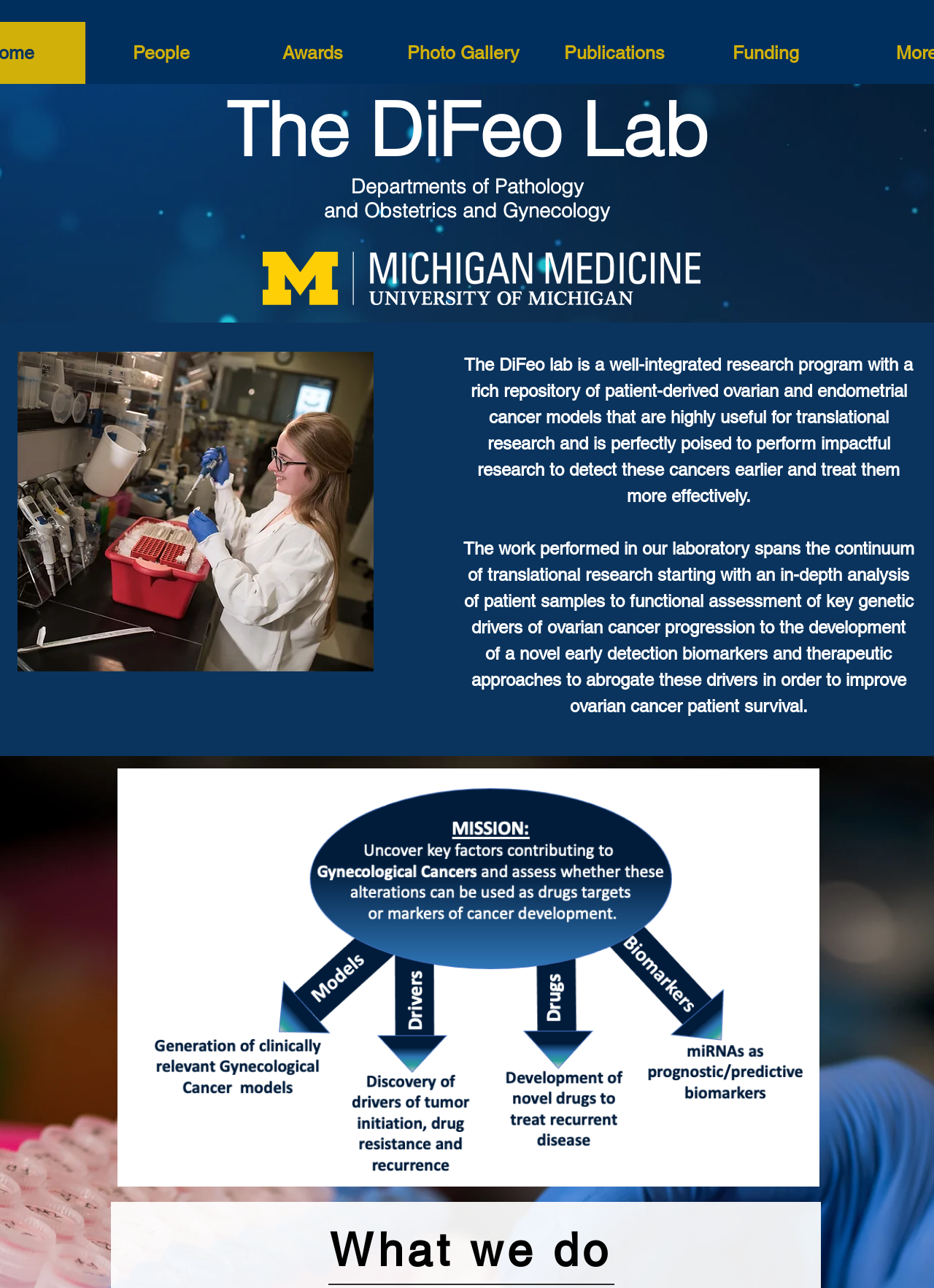Provide the bounding box coordinates of the UI element that matches the description: "Photo Gallery".

[0.415, 0.017, 0.577, 0.065]